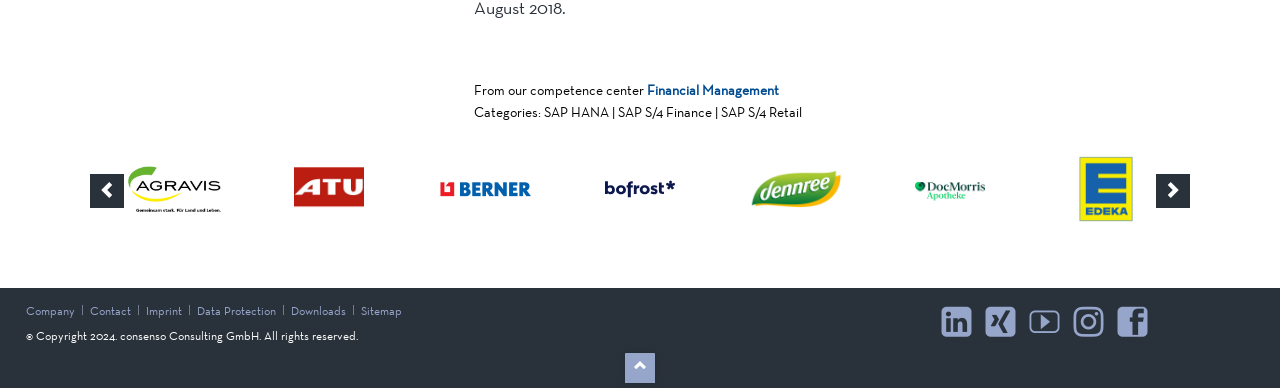Please specify the coordinates of the bounding box for the element that should be clicked to carry out this instruction: "Go to previous page". The coordinates must be four float numbers between 0 and 1, formatted as [left, top, right, bottom].

[0.07, 0.448, 0.097, 0.536]